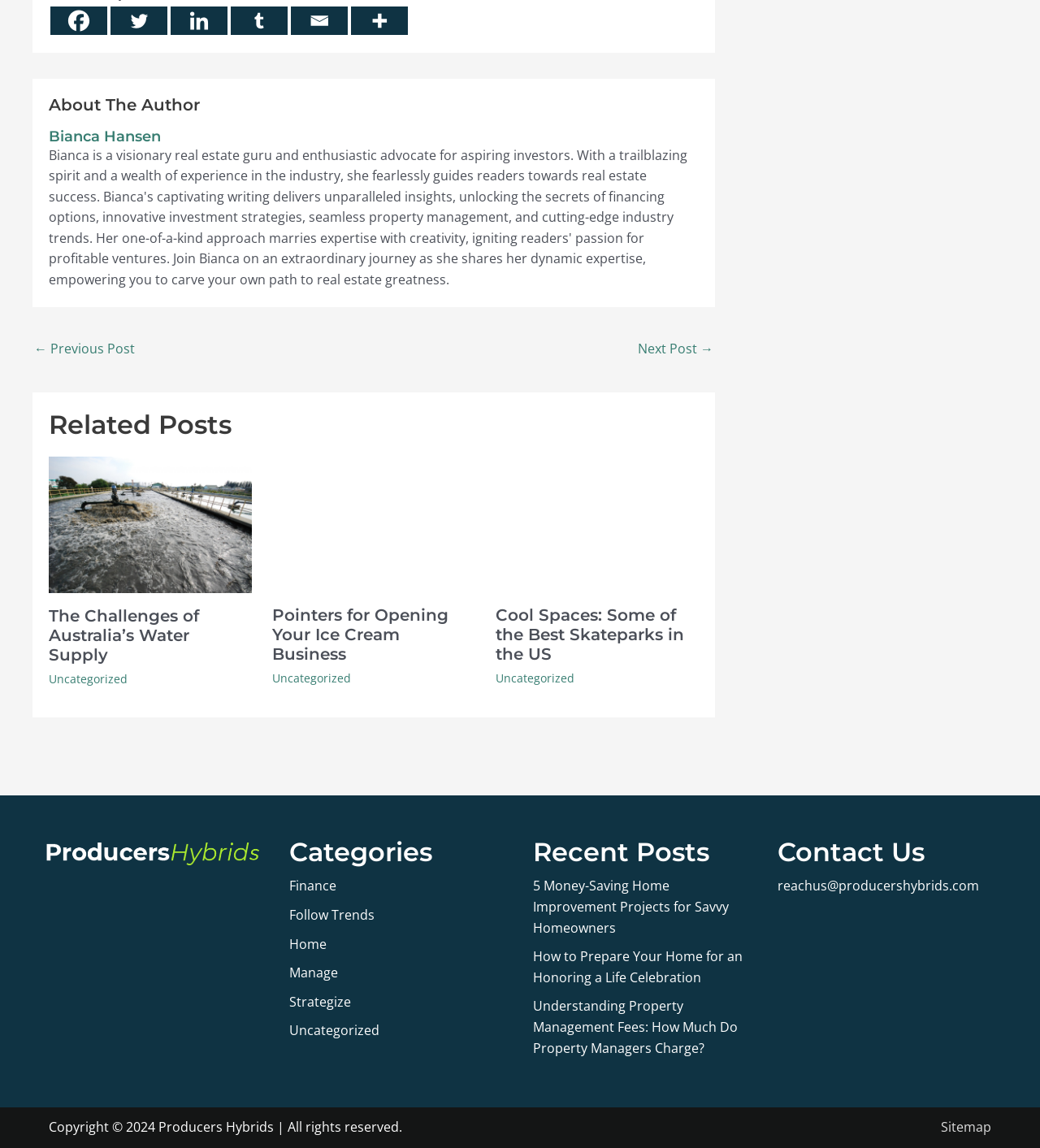Determine the bounding box coordinates of the clickable region to execute the instruction: "Click on Facebook link". The coordinates should be four float numbers between 0 and 1, denoted as [left, top, right, bottom].

[0.048, 0.005, 0.103, 0.03]